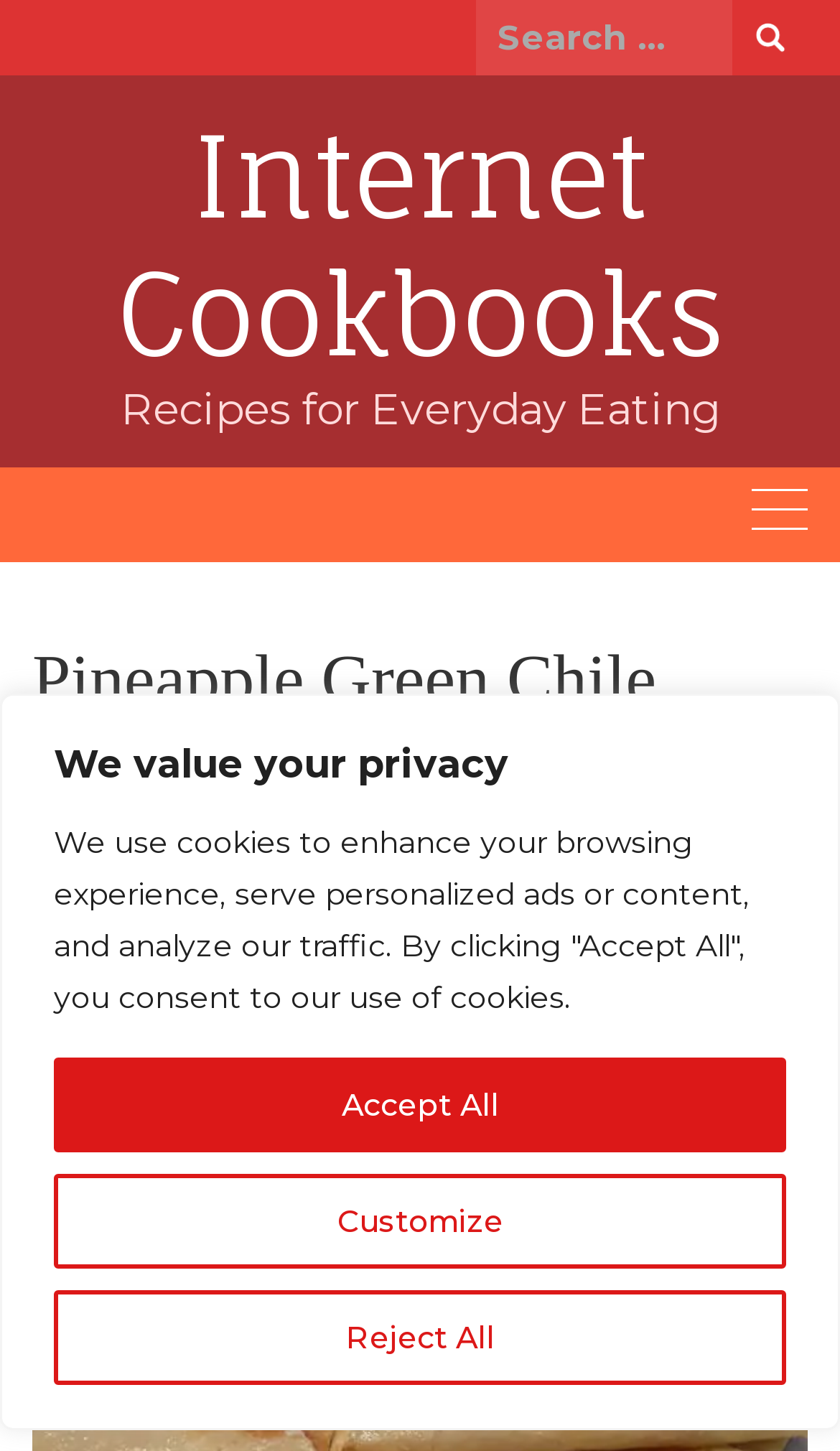Determine the bounding box coordinates of the region to click in order to accomplish the following instruction: "search for a recipe". Provide the coordinates as four float numbers between 0 and 1, specifically [left, top, right, bottom].

[0.567, 0.0, 0.962, 0.052]